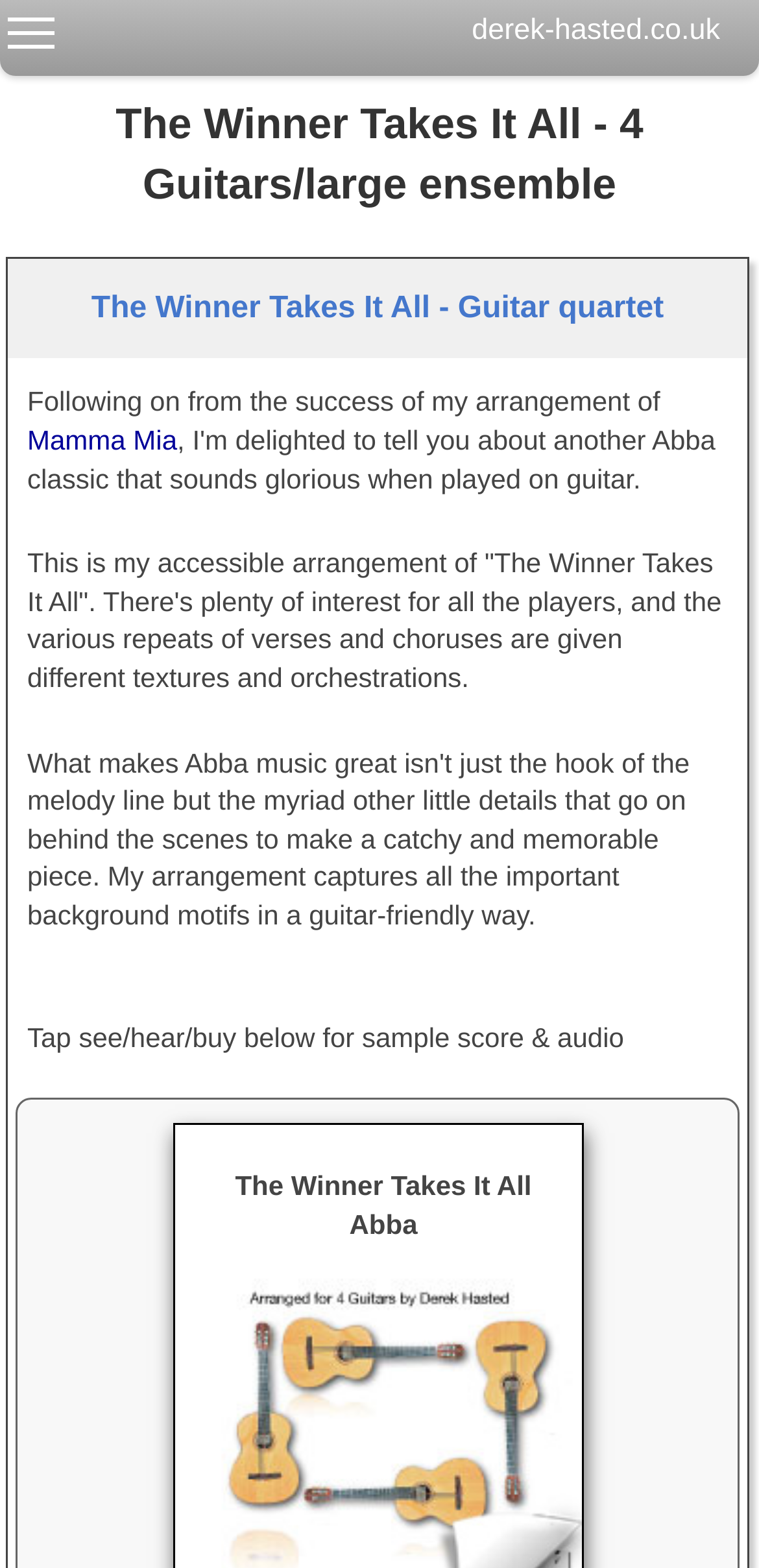What is the relation between this arrangement and 'Mamma Mia'?
Please answer the question as detailed as possible based on the image.

The webpage mentions that the arranger had a previous arrangement of 'Mamma Mia', indicating that this arrangement of 'The Winner Takes It All' is a subsequent work.